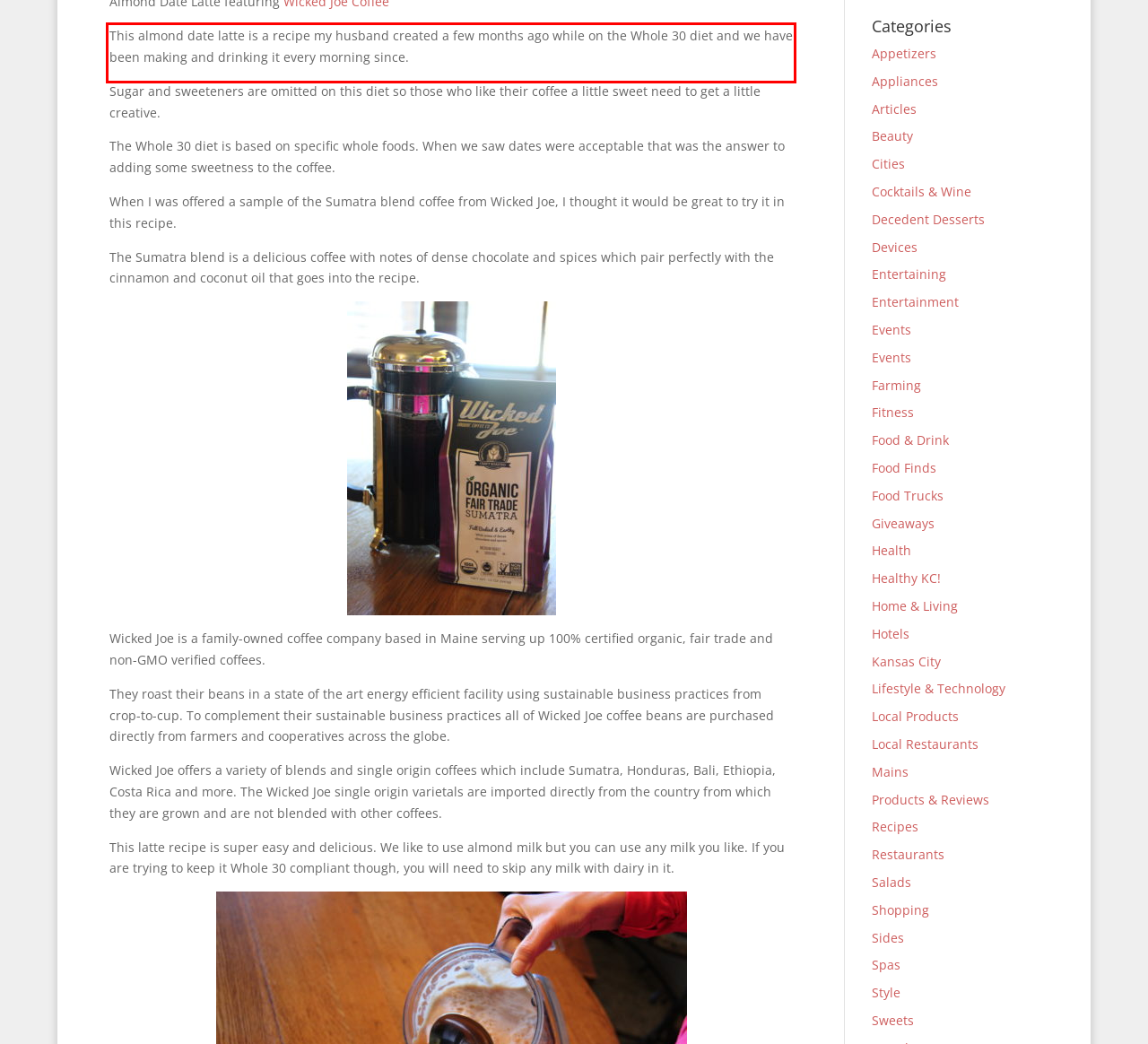With the given screenshot of a webpage, locate the red rectangle bounding box and extract the text content using OCR.

This almond date latte is a recipe my husband created a few months ago while on the Whole 30 diet and we have been making and drinking it every morning since.